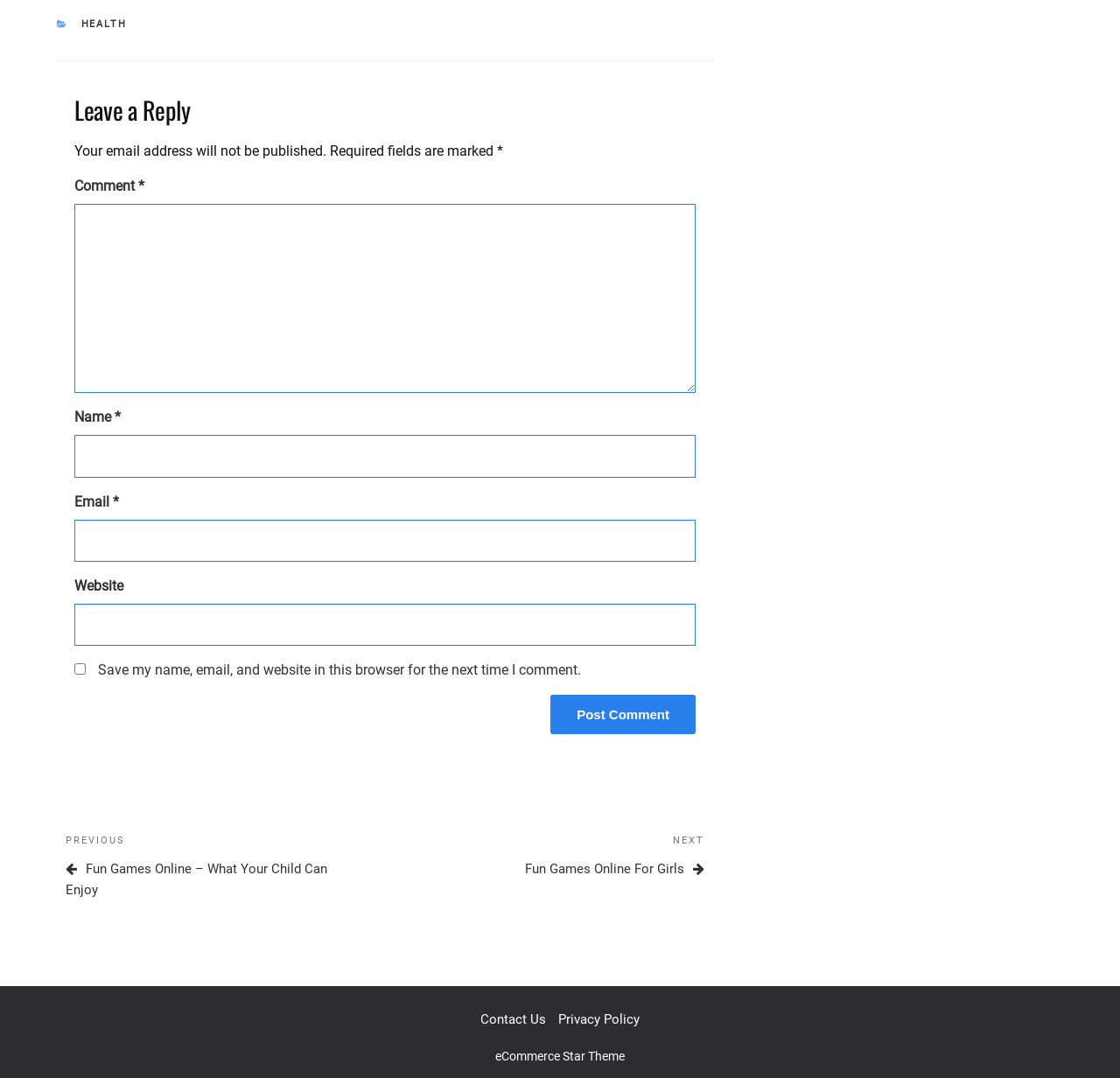Can you find the bounding box coordinates of the area I should click to execute the following instruction: "Click the 'Post Comment' button"?

[0.492, 0.645, 0.621, 0.681]